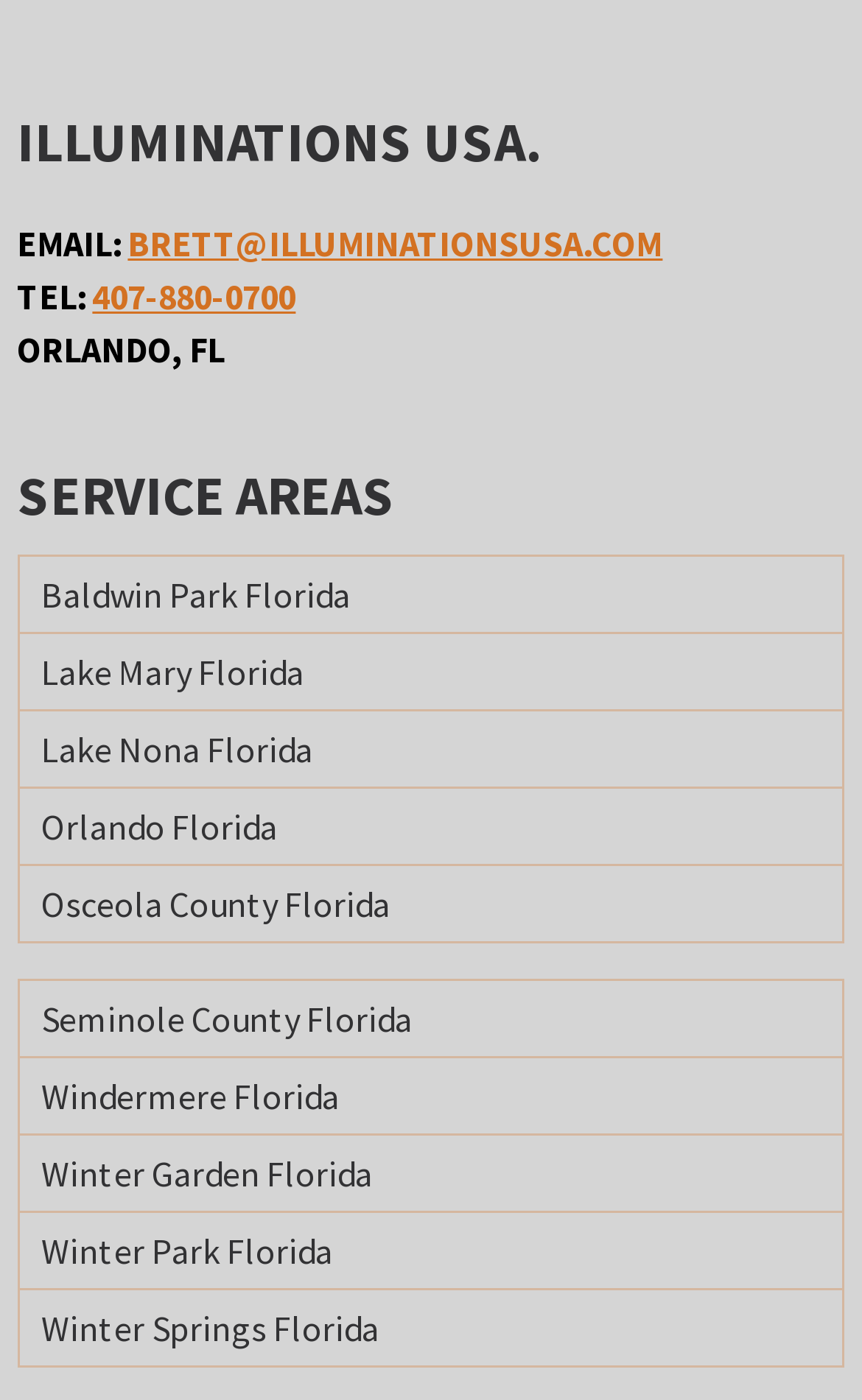Find the bounding box coordinates for the area you need to click to carry out the instruction: "check services in Winter Park Florida". The coordinates should be four float numbers between 0 and 1, indicated as [left, top, right, bottom].

[0.048, 0.877, 0.387, 0.909]